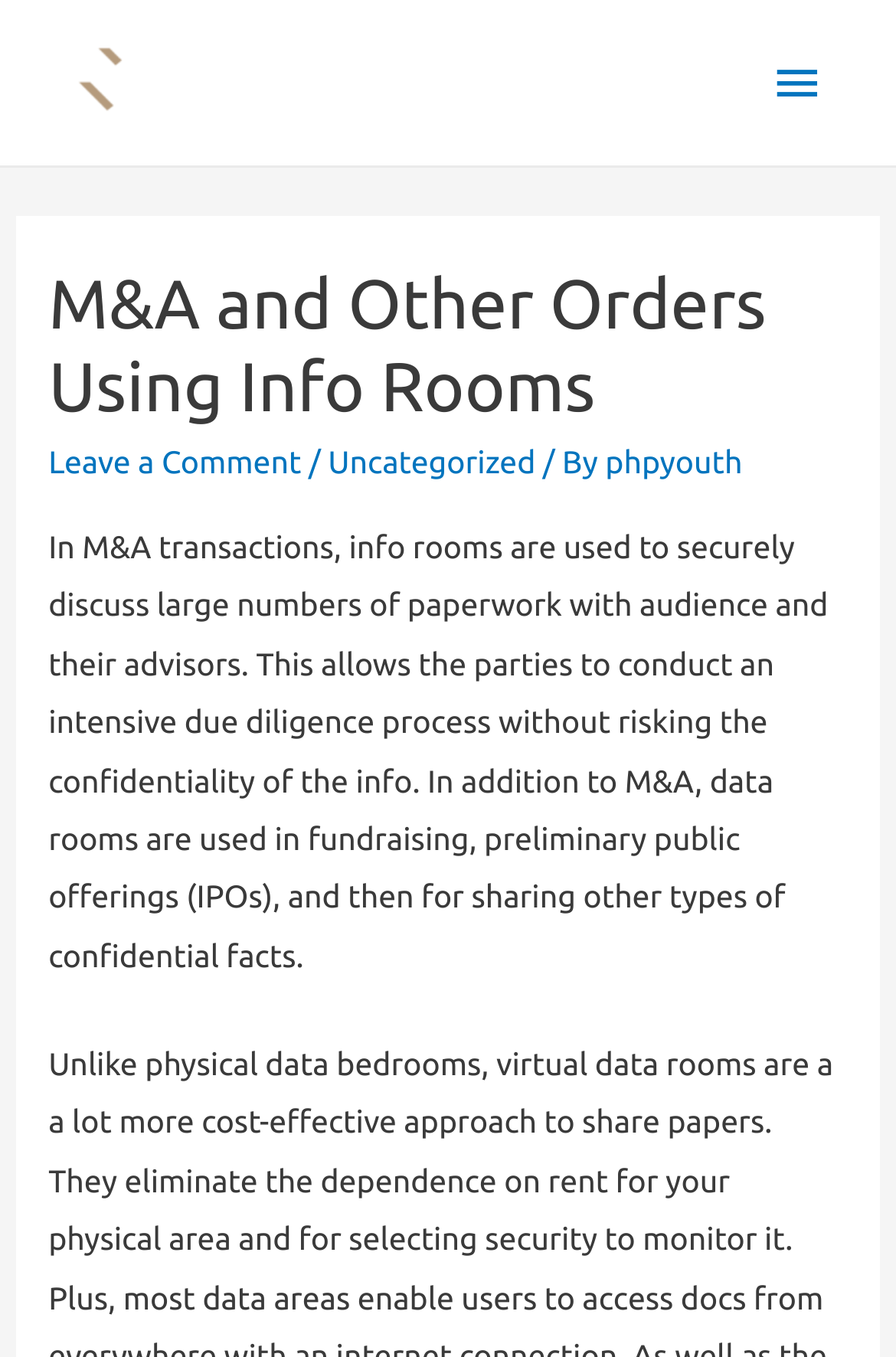Using the format (top-left x, top-left y, bottom-right x, bottom-right y), provide the bounding box coordinates for the described UI element. All values should be floating point numbers between 0 and 1: Main Menu

[0.83, 0.02, 0.949, 0.103]